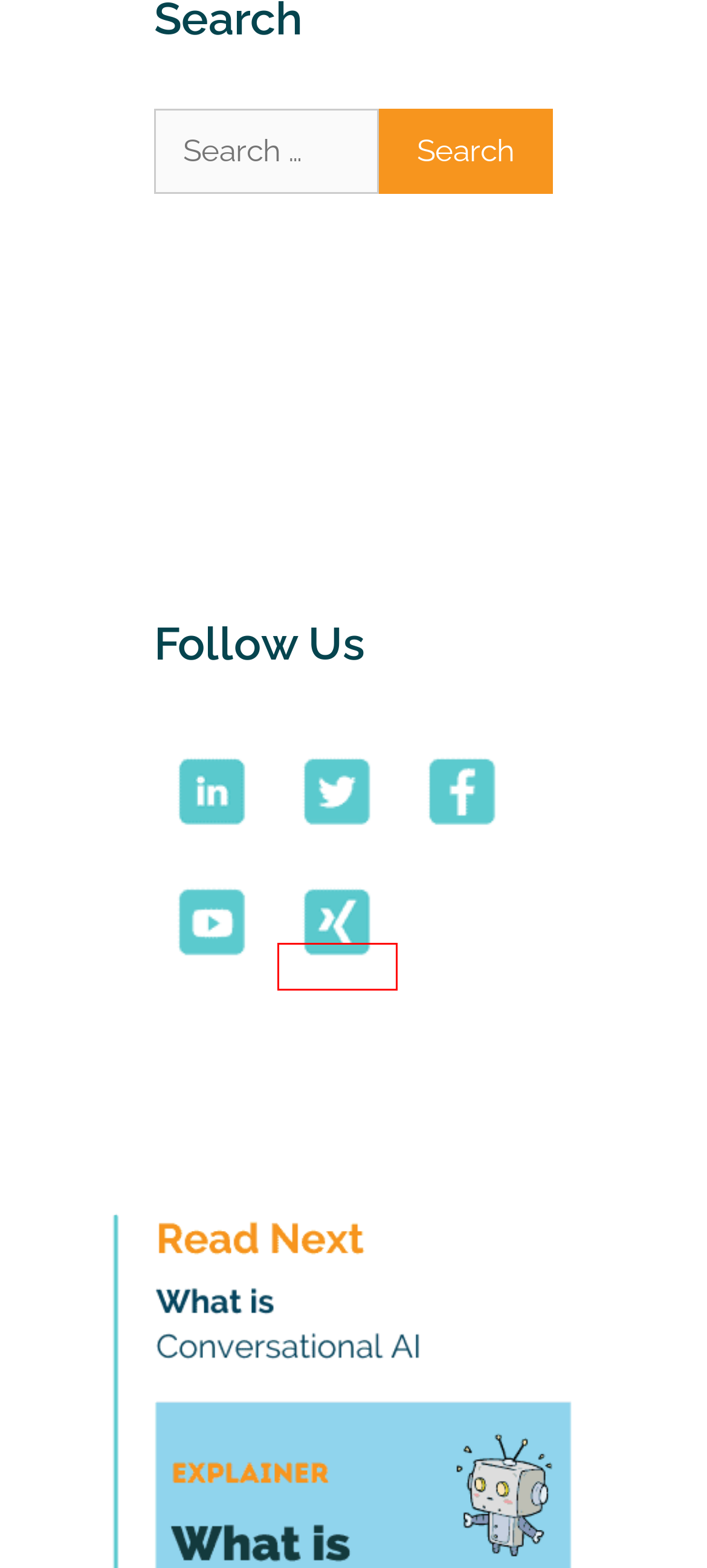Given a screenshot of a webpage with a red bounding box highlighting a UI element, determine which webpage description best matches the new webpage that appears after clicking the highlighted element. Here are the candidates:
A. babelforce: Informationen und Neuigkeiten | XING
B. Your Competitors Already Use a VoIP Phone System. Here's Why.
C. What is Conversational AI?
D. What is Virtual Queuing? A Simple Solution to a Big Problem
E. What is the Active and Waiting Calls Metric?
F. What is First Contact Resolution? (FCR)
G. How to Make Life Easier for Call Center Agents (7 Examples)
H. BPO Call Center: How to Outsource (And is it Worth it?)

A